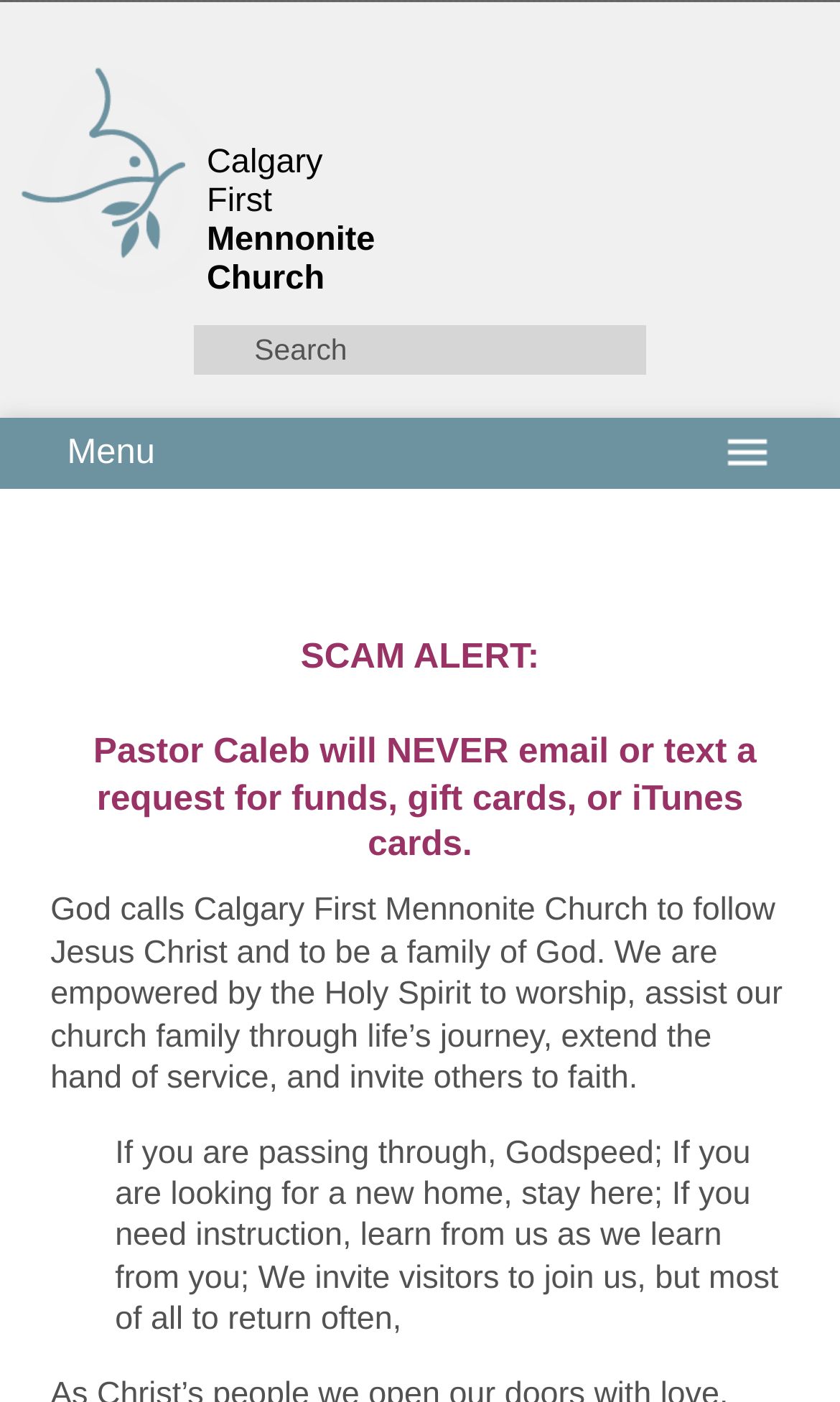Please determine and provide the text content of the webpage's heading.

Calgary
First
Mennonite
Church